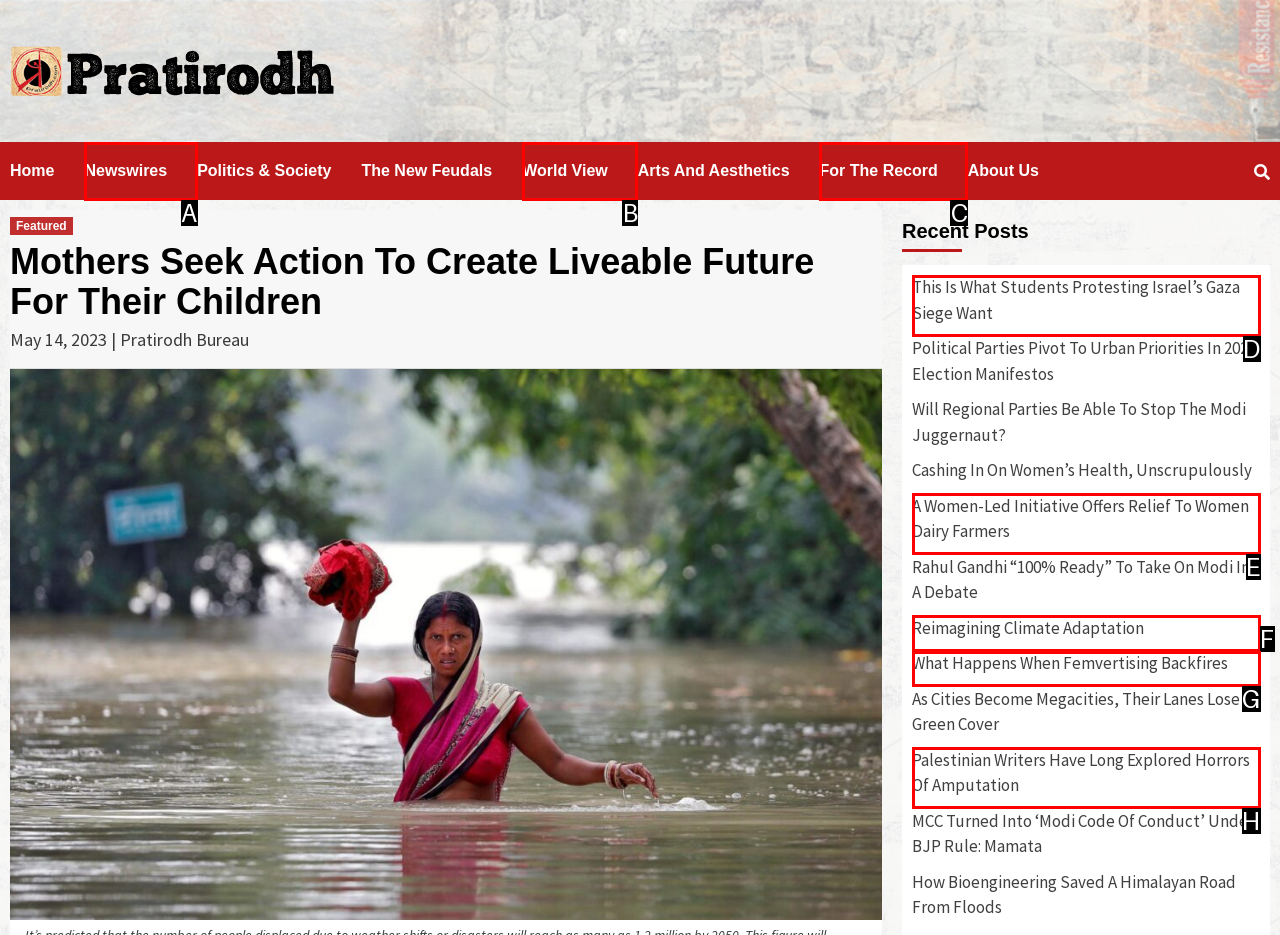Tell me the letter of the option that corresponds to the description: World View
Answer using the letter from the given choices directly.

B